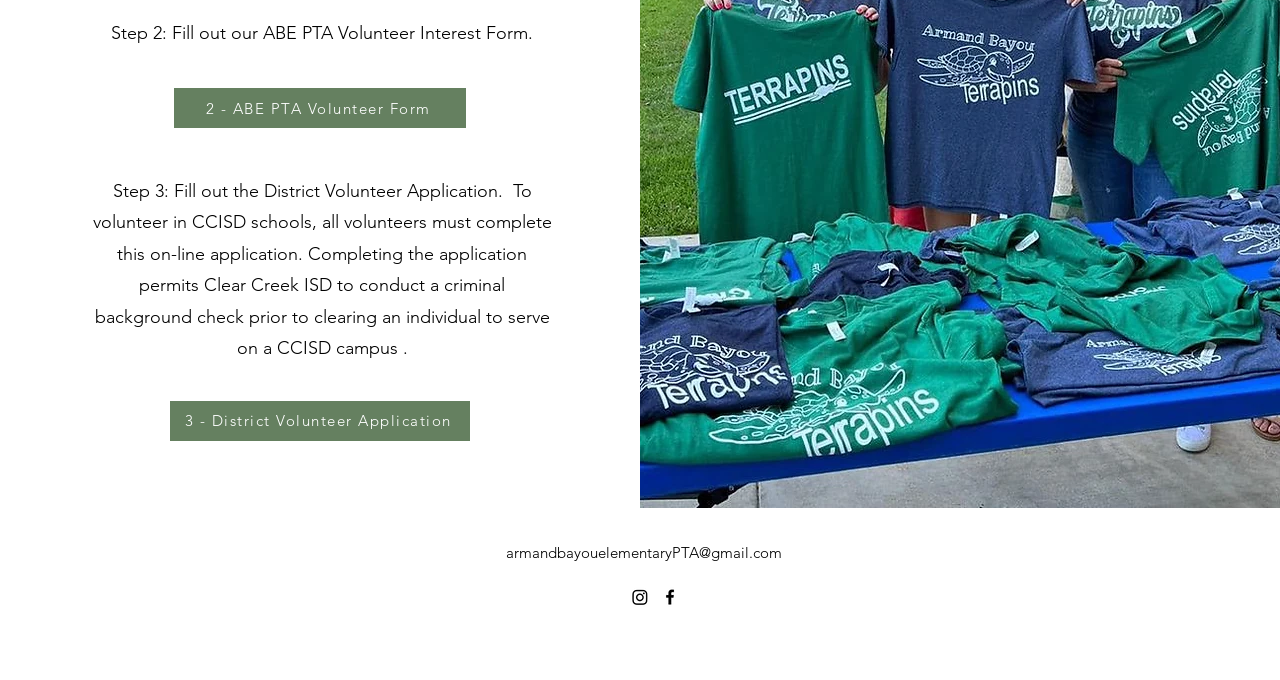Find the bounding box coordinates for the HTML element described in this sentence: "armandbayouelementaryPTA@gmail.com". Provide the coordinates as four float numbers between 0 and 1, in the format [left, top, right, bottom].

[0.395, 0.799, 0.611, 0.826]